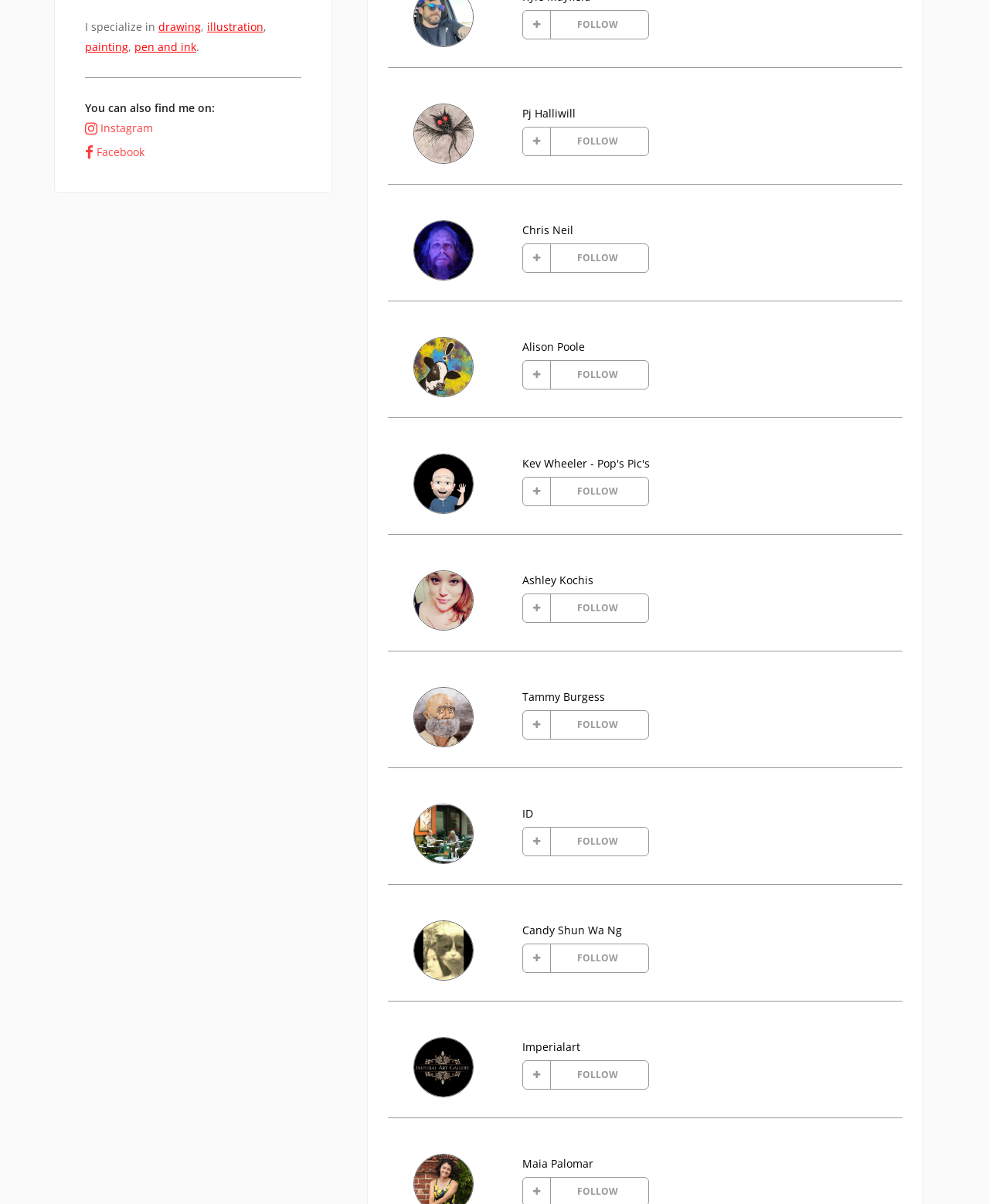From the webpage screenshot, identify the region described by Candy Shun Wa Ng. Provide the bounding box coordinates as (top-left x, top-left y, bottom-right x, bottom-right y), with each value being a floating point number between 0 and 1.

[0.528, 0.766, 0.629, 0.778]